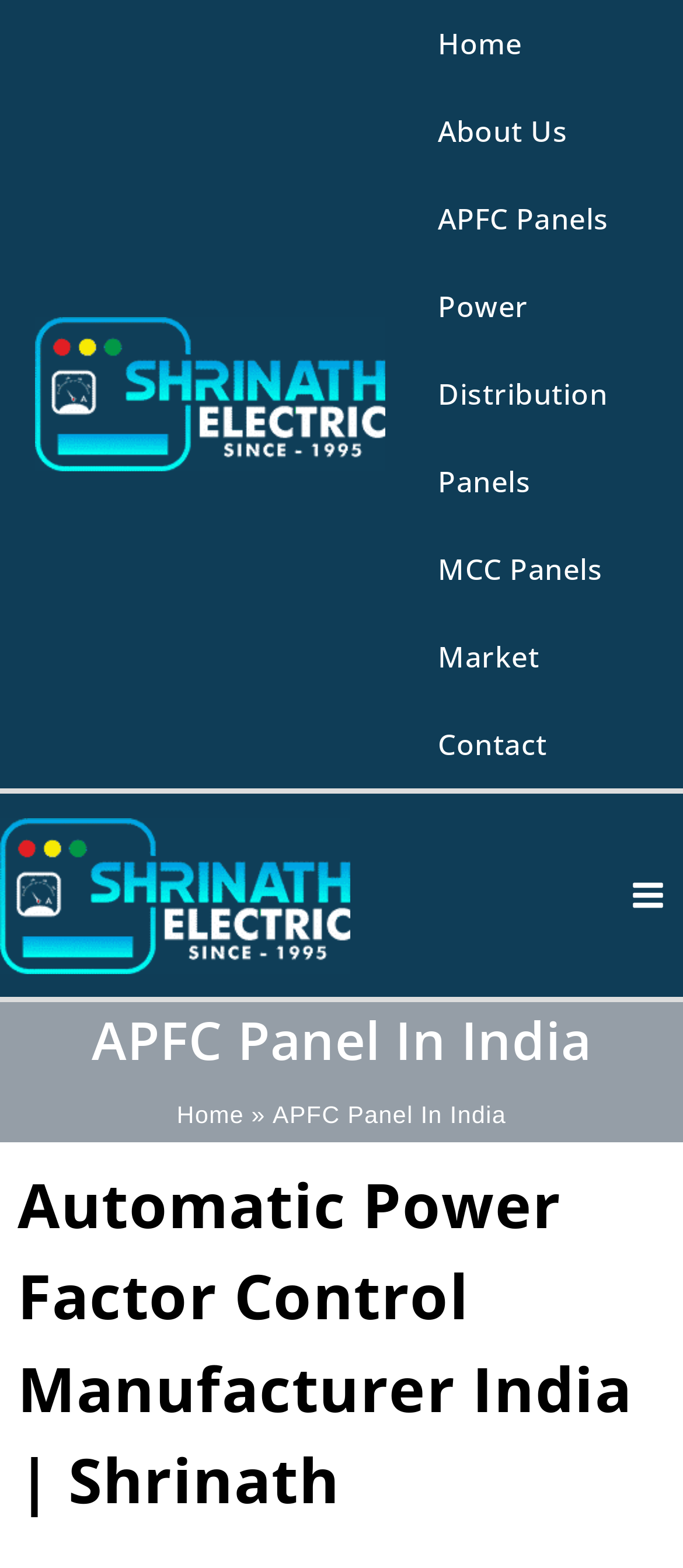Identify the bounding box coordinates of the element to click to follow this instruction: 'Read the article 'I'm So Confused''. Ensure the coordinates are four float values between 0 and 1, provided as [left, top, right, bottom].

None